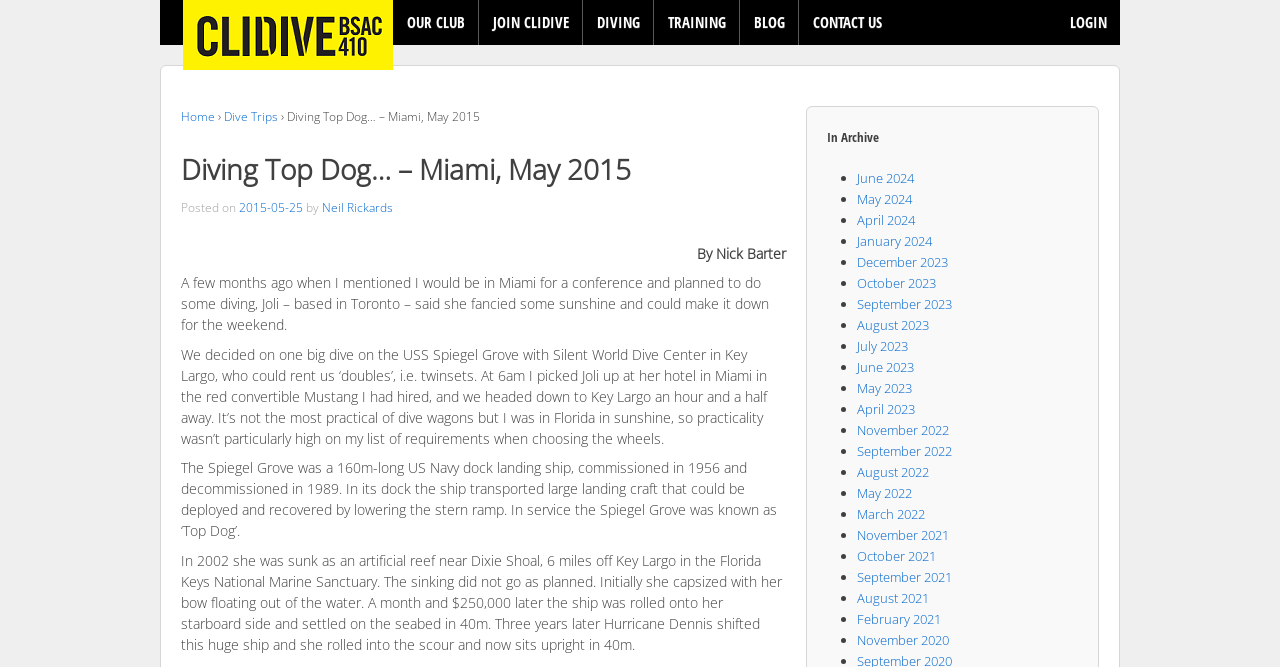Can you find the bounding box coordinates of the area I should click to execute the following instruction: "View the archive for May 2024"?

[0.669, 0.285, 0.712, 0.312]